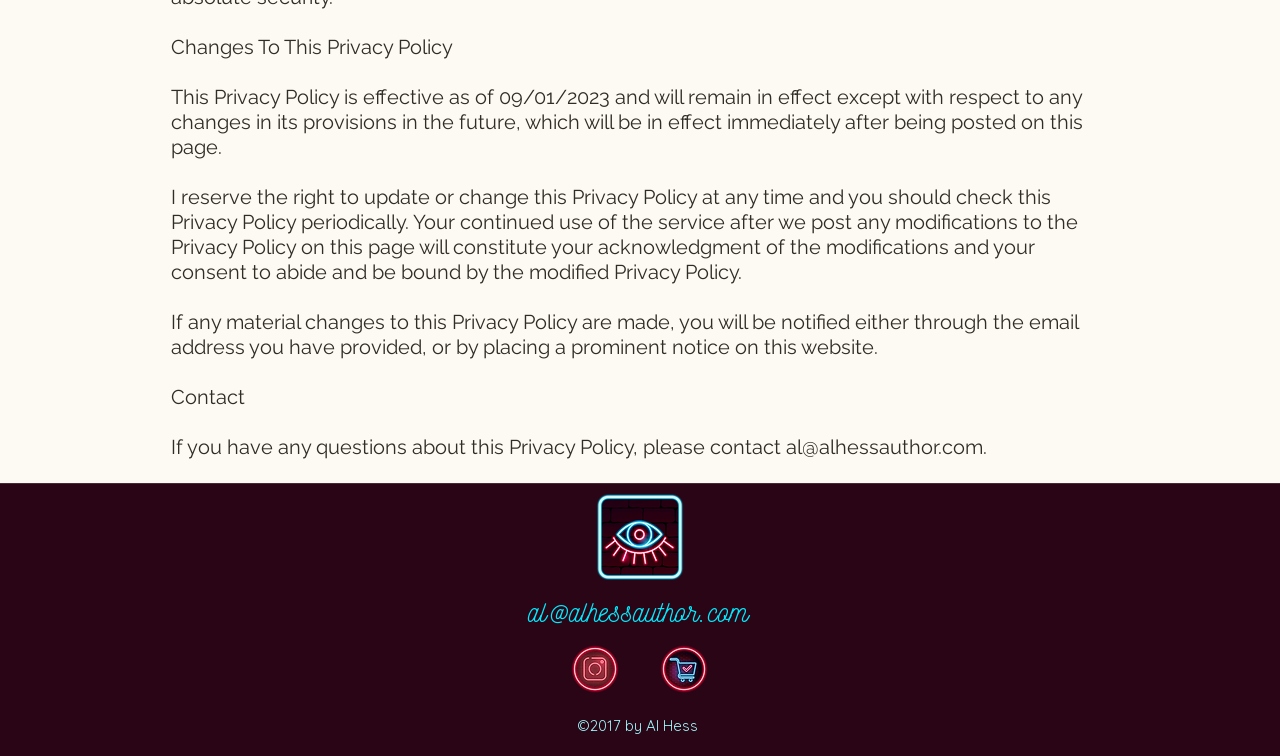What is the copyright year of this website?
From the screenshot, supply a one-word or short-phrase answer.

2017